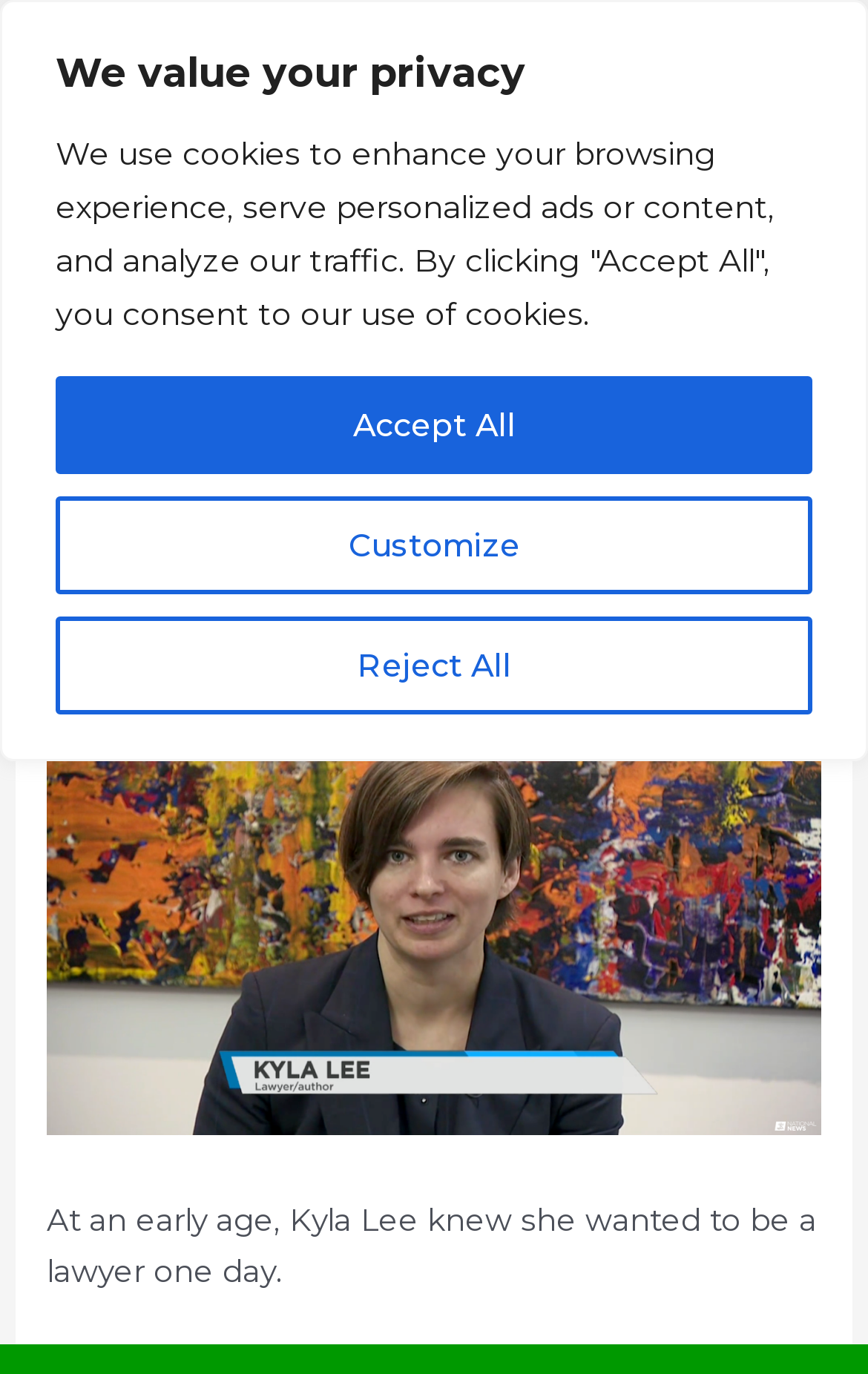Construct a comprehensive caption that outlines the webpage's structure and content.

The webpage is about an article featuring Métis lawyer Kyla Lee, who feels a responsibility to make law more accessible. At the top of the page, there is a privacy notice with a heading "We value your privacy" and three buttons: "Customize", "Reject All", and "Accept All". Below this notice, there is a link to "Kyla Lee: Vancouver DUI Lawyer".

On the left side of the page, there is a main menu button with an icon, which is not expanded by default. When expanded, it reveals a header section with a heading that reads "APTN News: Métis lawyer Kyla Lee says she feels responsibility to make law more accessible". Below this heading, there is a date "November 23, 2023", followed by a slash and a link to "In The News".

The main content of the article starts with a paragraph that reads "At an early age, Kyla Lee knew she wanted to be a lawyer one day." This paragraph is positioned below the header section and takes up most of the page's width.